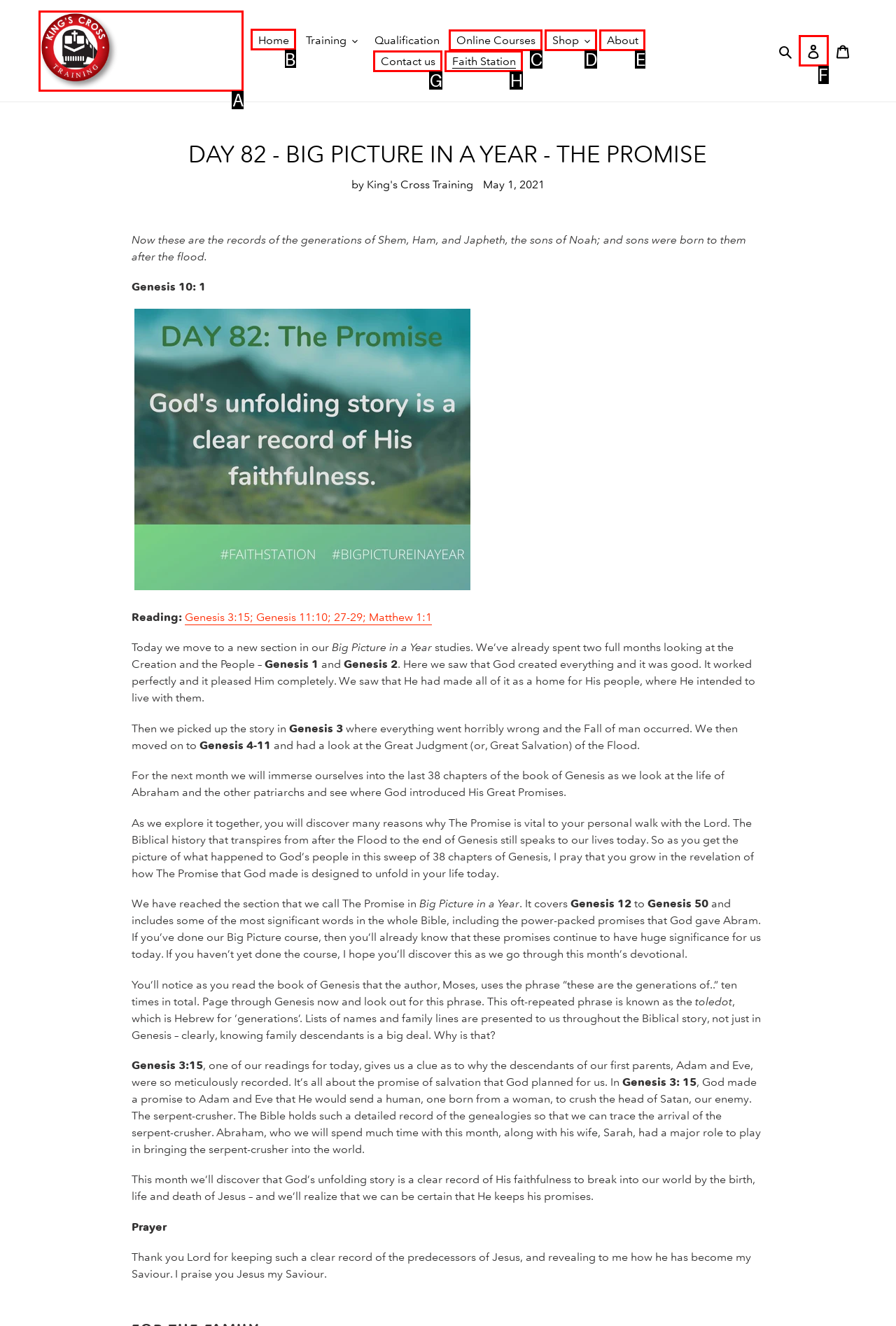For the instruction: Click on the 'Home' link, which HTML element should be clicked?
Respond with the letter of the appropriate option from the choices given.

B